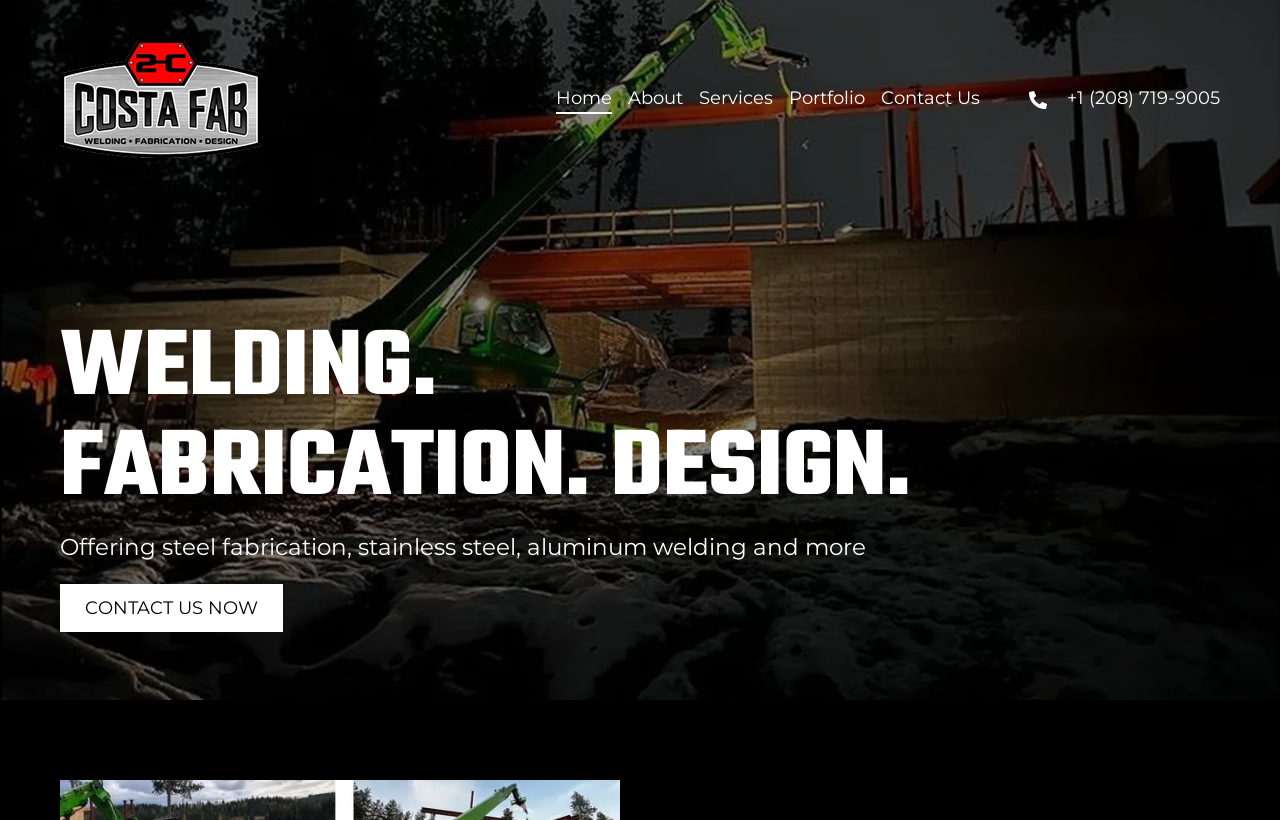What is the location of Costa Fab?
Use the image to answer the question with a single word or phrase.

North Idaho